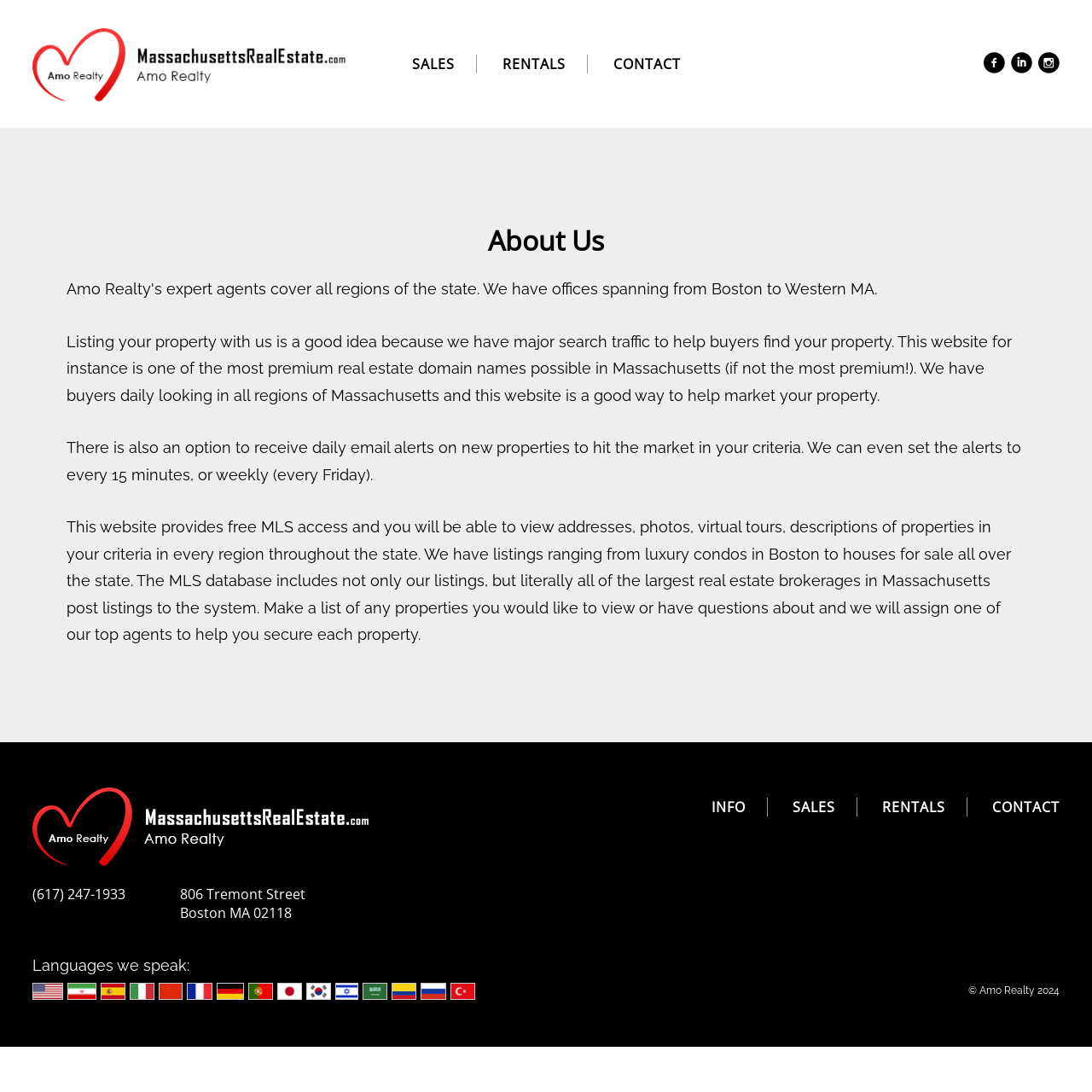Could you highlight the region that needs to be clicked to execute the instruction: "Contact us"?

[0.542, 0.05, 0.623, 0.067]